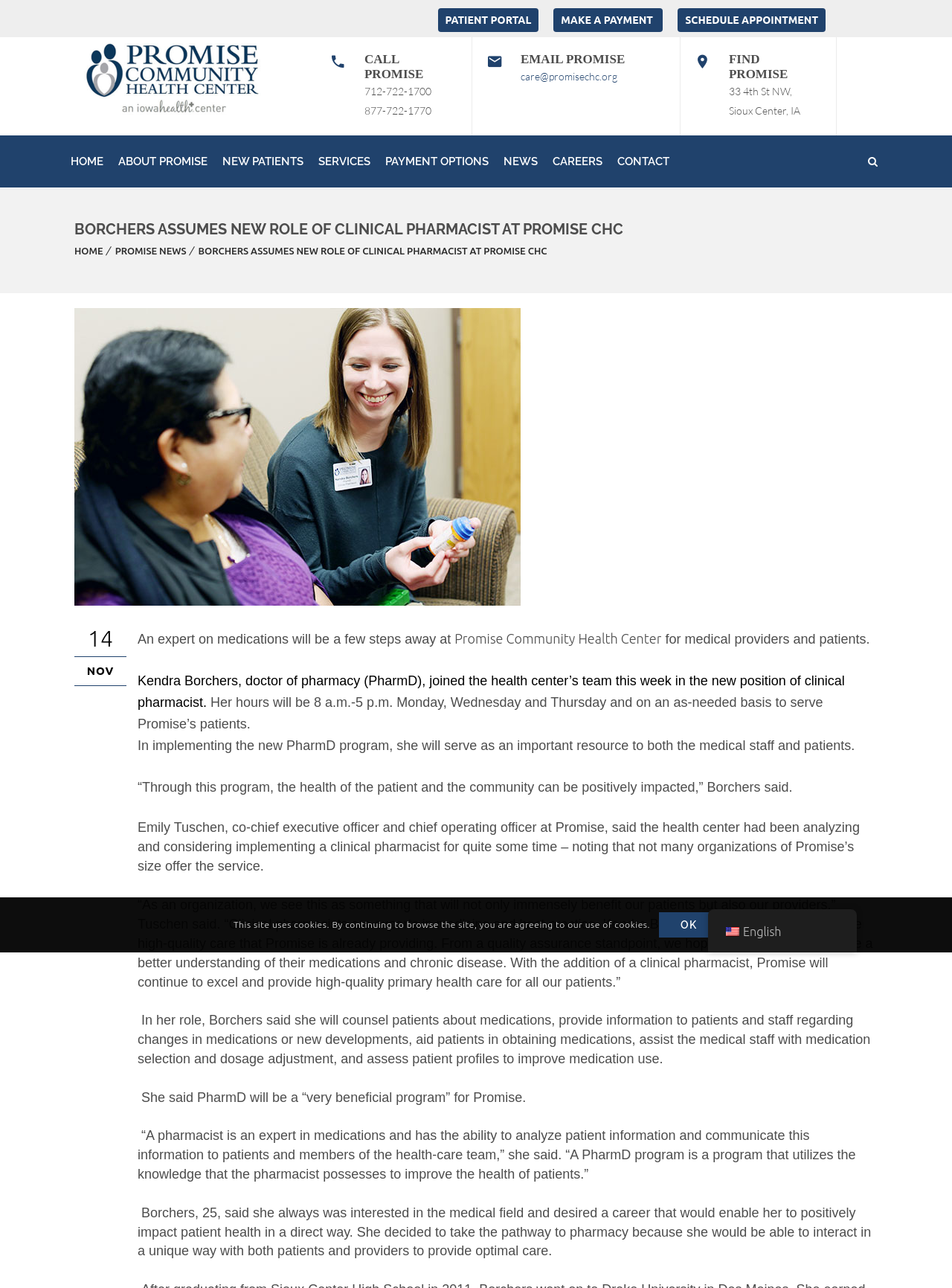Analyze the image and provide a detailed answer to the question: What is the address of Promise Community Health Center?

I found the address by looking at the 'FIND PROMISE' section, where it lists the address as '33 4th St NW, Sioux Center, IA'.